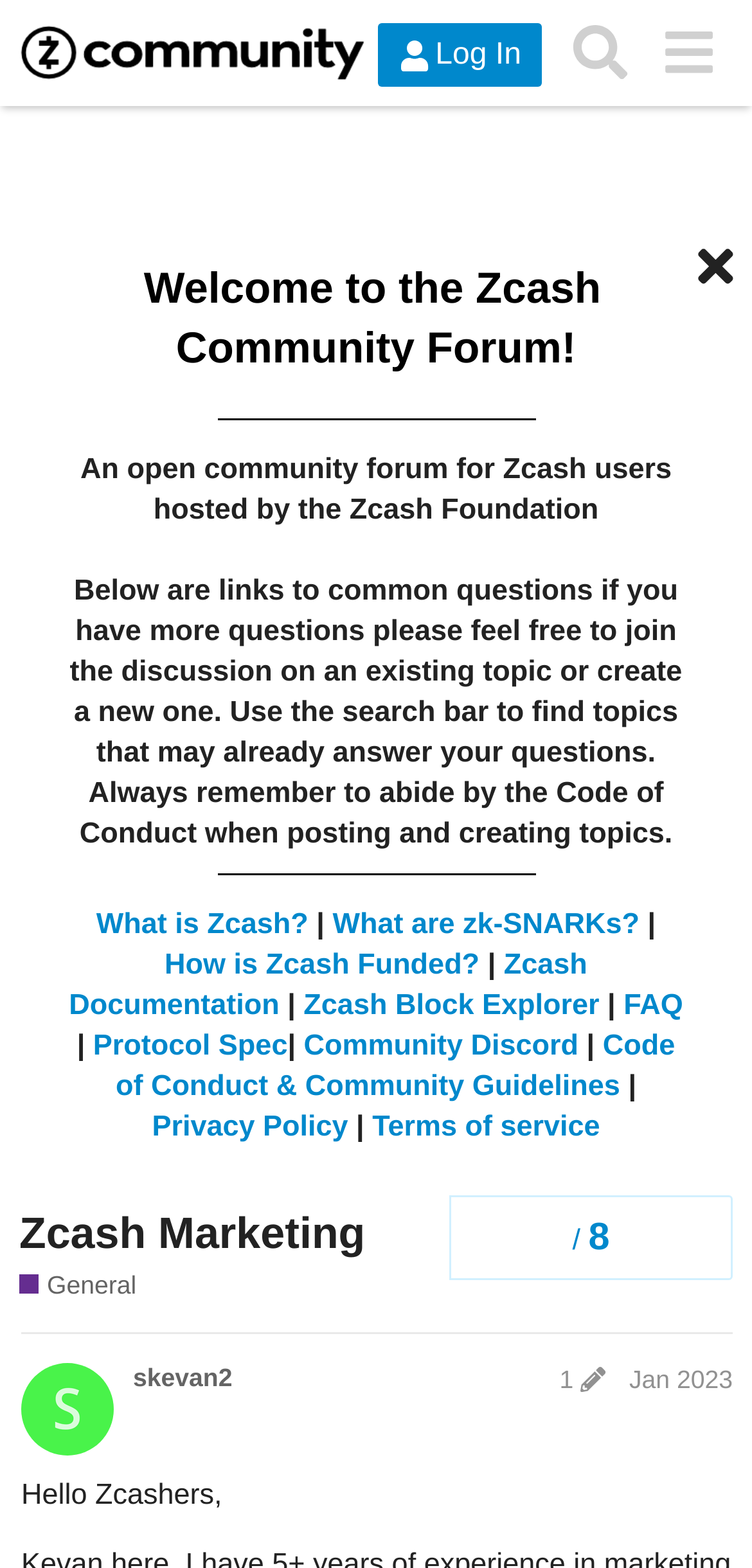Use the details in the image to answer the question thoroughly: 
What is the topic of the discussion below the welcome section?

Below the welcome section, there is a heading element that reads 'Zcash Marketing'. This suggests that the topic of discussion in this section is related to Zcash marketing.